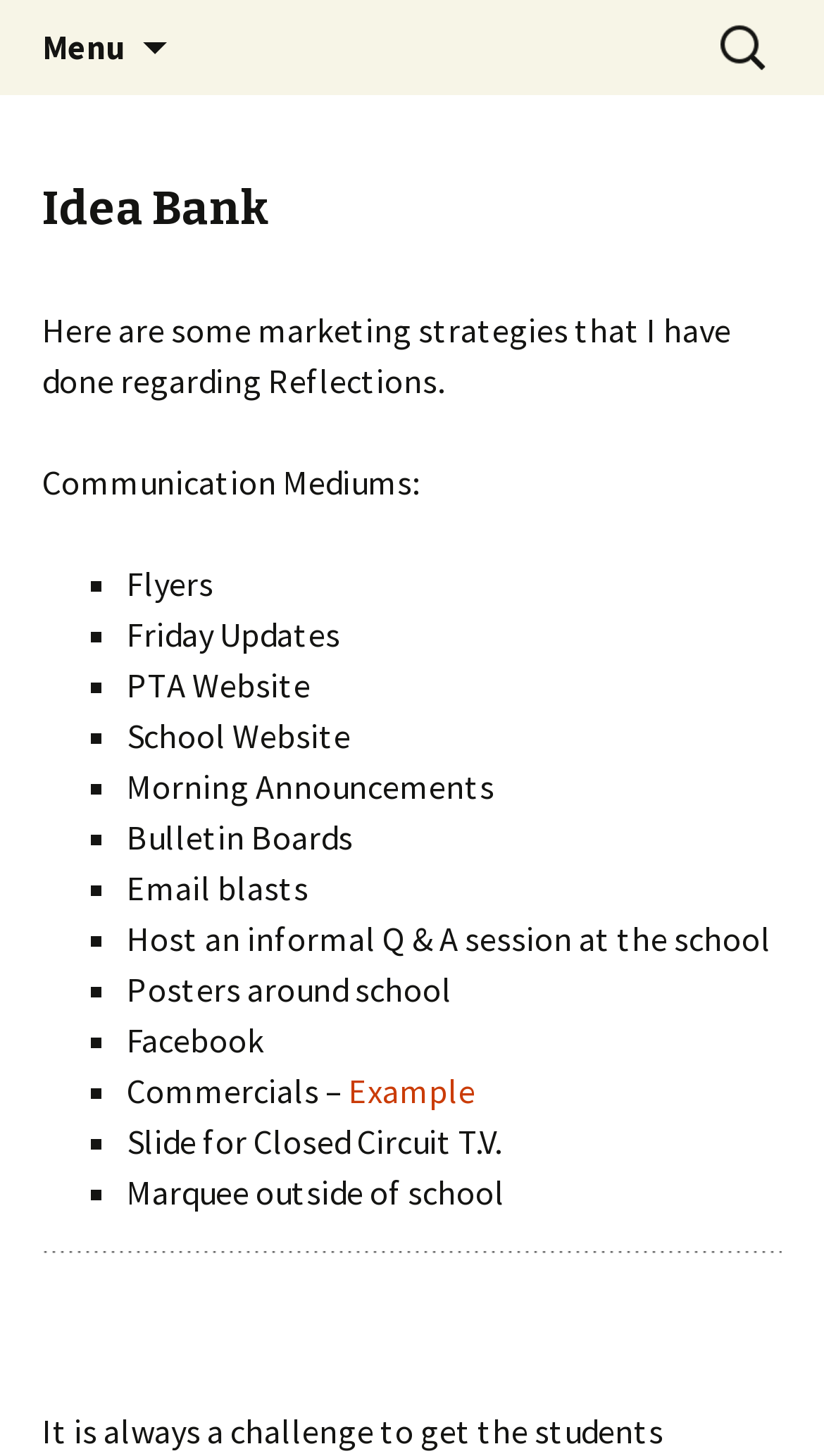How many communication mediums are listed?
From the image, respond with a single word or phrase.

13